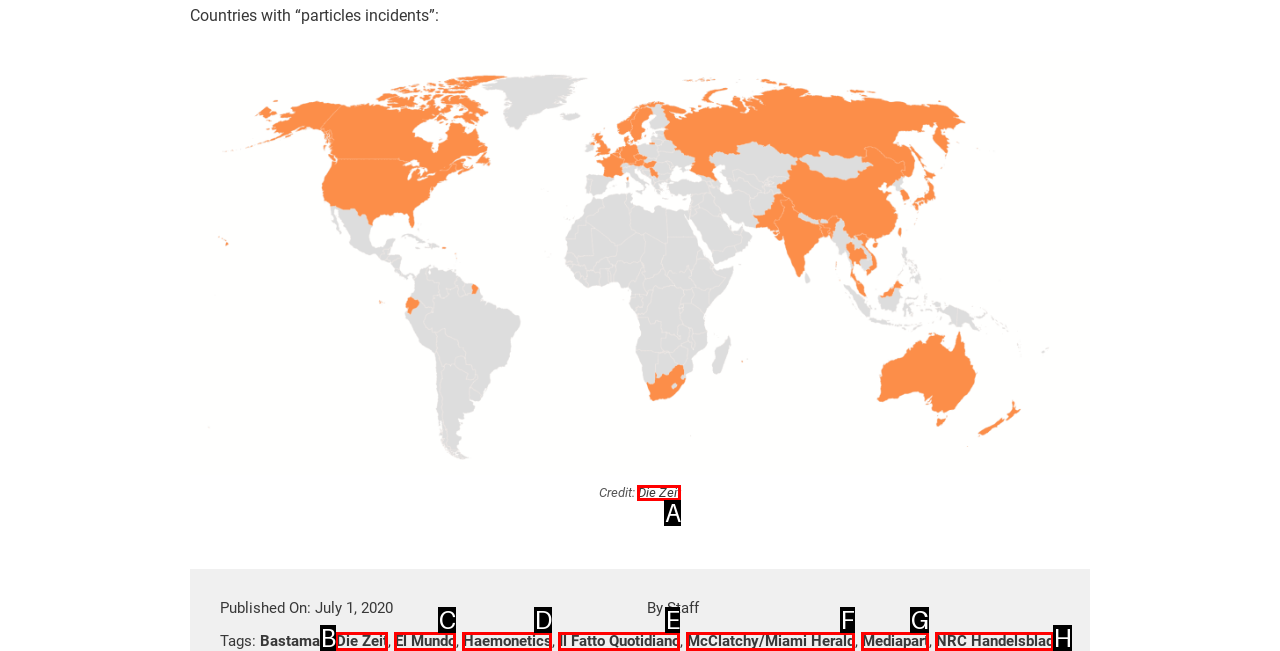Tell me which one HTML element best matches the description: NRC Handelsblad
Answer with the option's letter from the given choices directly.

H